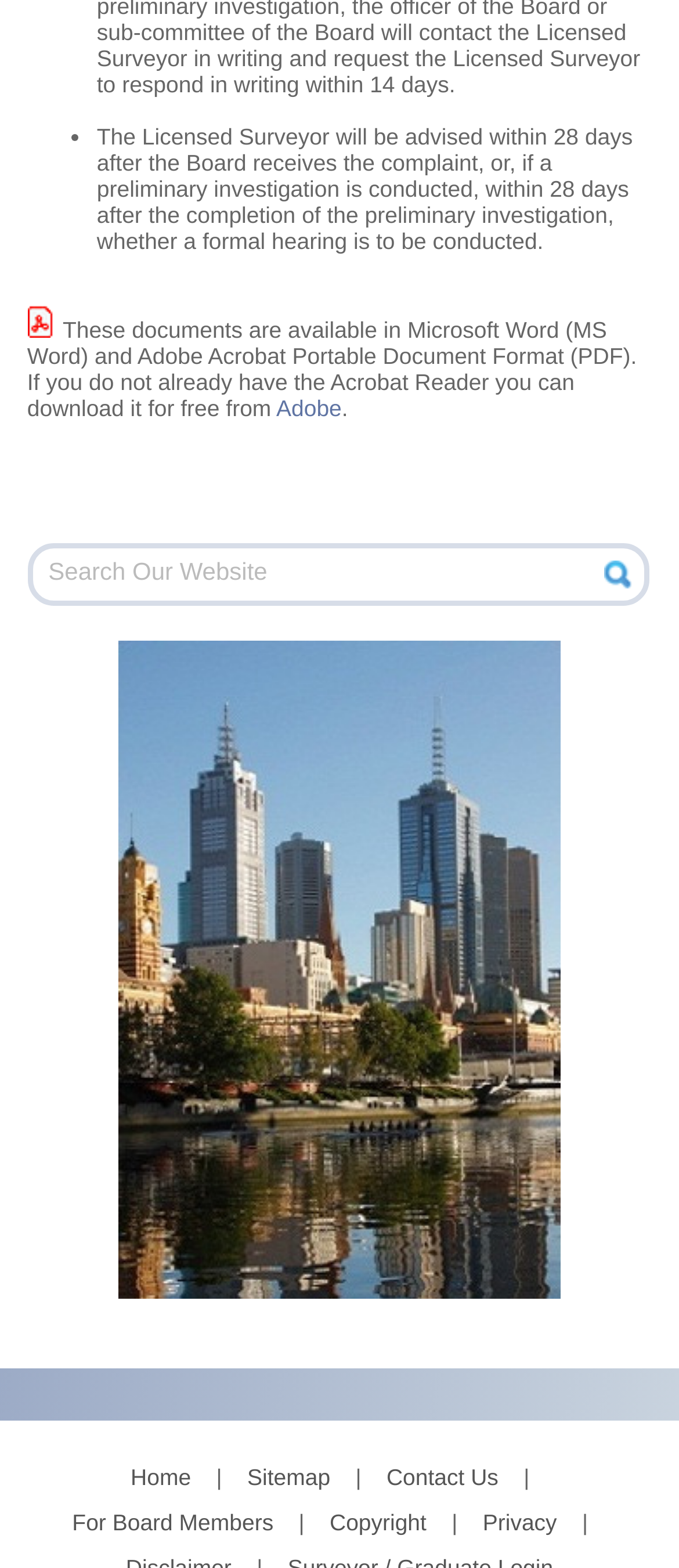From the screenshot, find the bounding box of the UI element matching this description: "Sitemap". Supply the bounding box coordinates in the form [left, top, right, bottom], each a float between 0 and 1.

[0.364, 0.933, 0.486, 0.95]